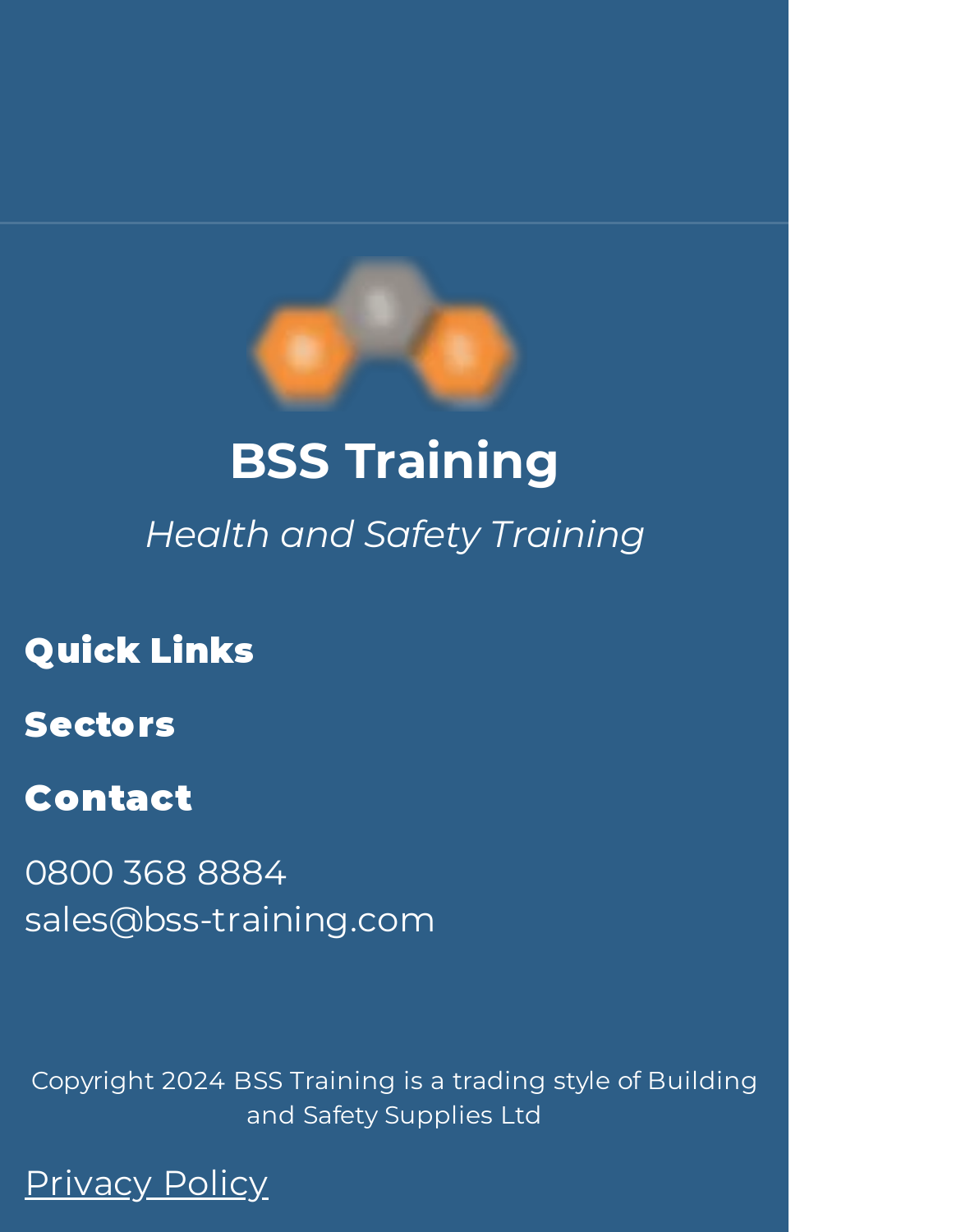From the image, can you give a detailed response to the question below:
What is the email address?

The email address can be found in the contact section at the top of the webpage, which is a heading with the text '0800 368 8884 sales@bss-training.com'.